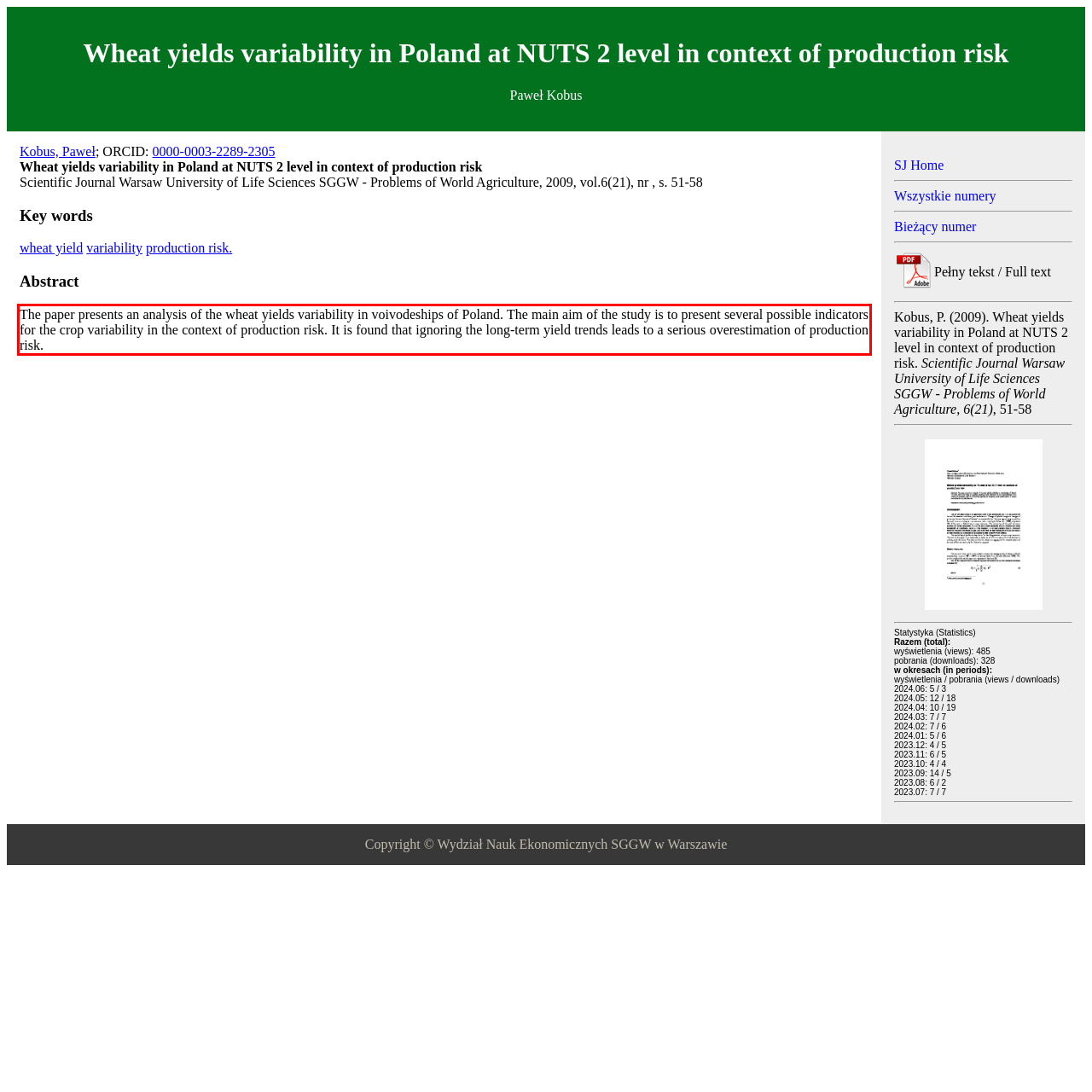Please identify and extract the text content from the UI element encased in a red bounding box on the provided webpage screenshot.

The paper presents an analysis of the wheat yields variability in voivodeships of Poland. The main aim of the study is to present several possible indicators for the crop variability in the context of production risk. It is found that ignoring the long-term yield trends leads to a serious overestimation of production risk.